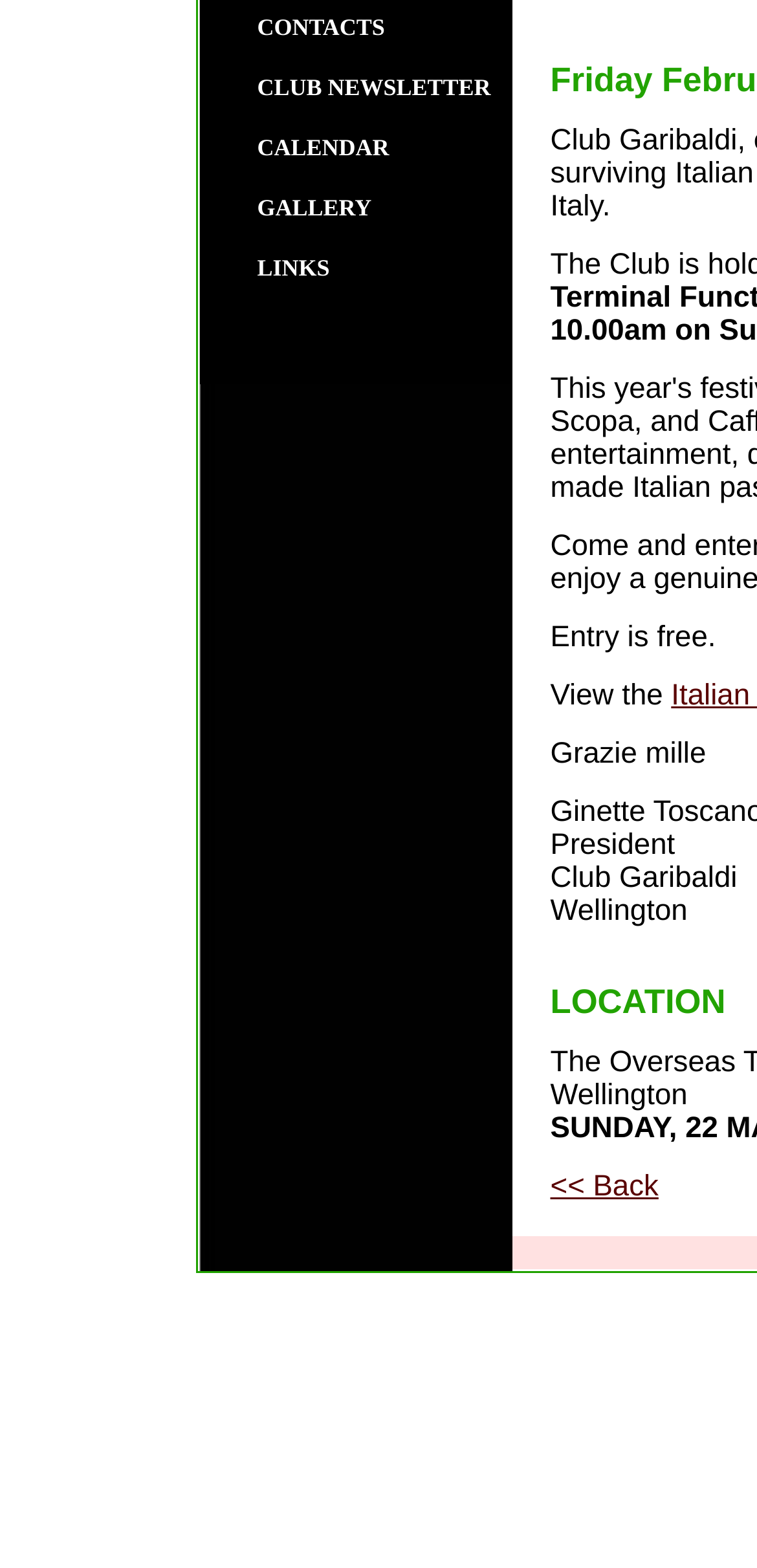Determine the bounding box for the described HTML element: "About". Ensure the coordinates are four float numbers between 0 and 1 in the format [left, top, right, bottom].

None